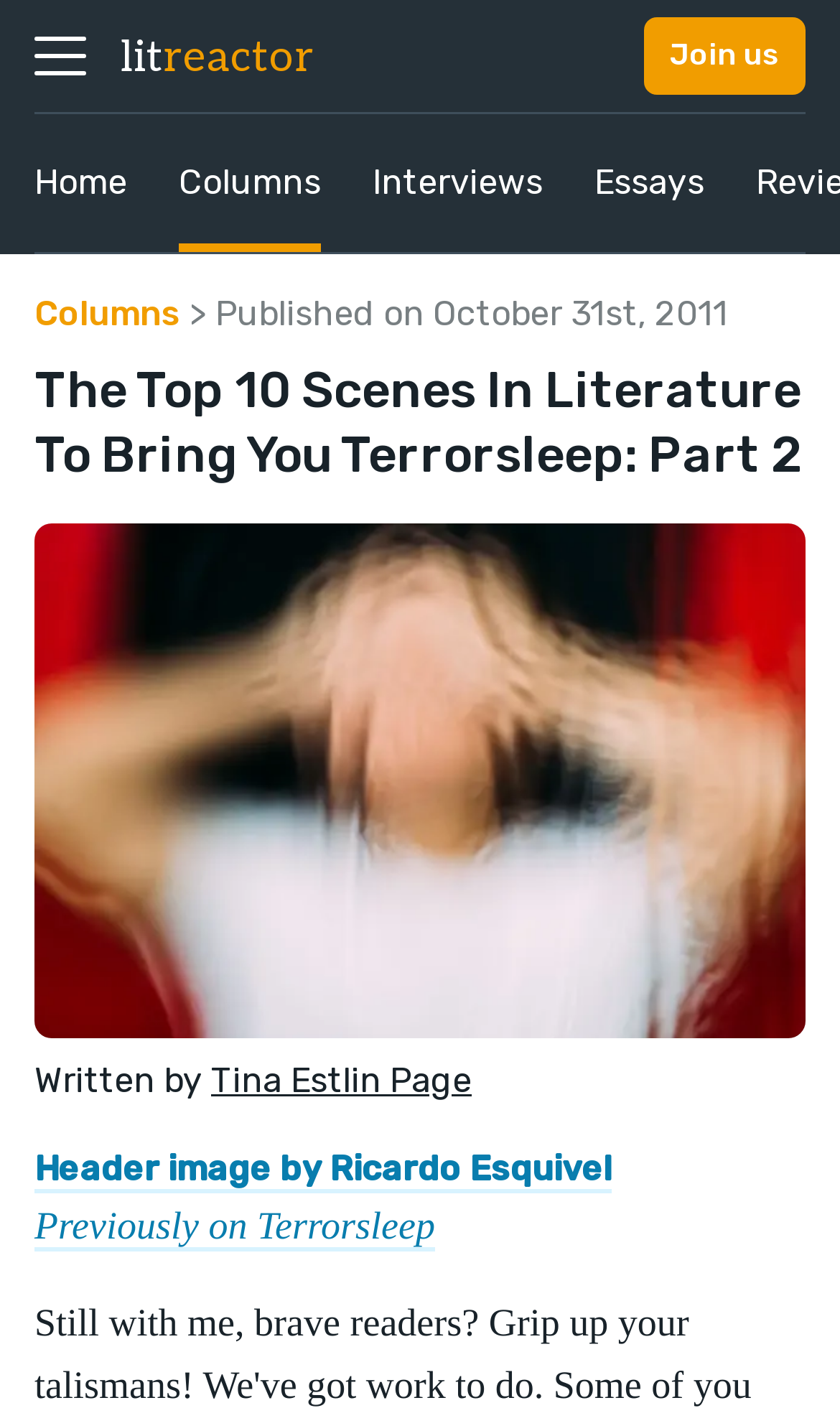From the details in the image, provide a thorough response to the question: What is the date of publication of the article?

I found the date of publication by looking at the text 'Published on October 31st, 2011' which is located below the author's name.